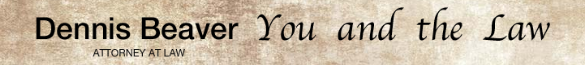Please look at the image and answer the question with a detailed explanation: What is the tone of the banner design?

The tone of the banner design is professional because it features a clean and elegant layout, with a clear and prominent display of Dennis Beaver's name and title, conveying a sense of expertise and authority in legal matters.